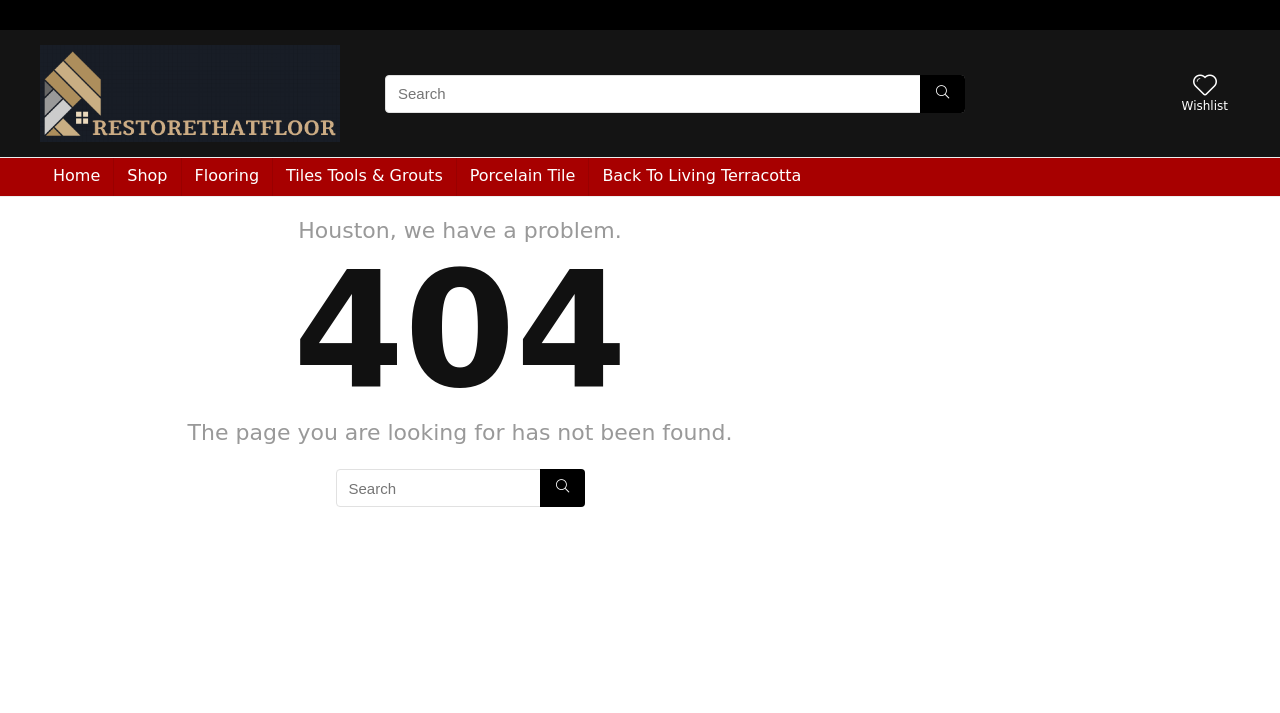Please identify the bounding box coordinates of the area that needs to be clicked to fulfill the following instruction: "click Restore That Floor link."

[0.031, 0.05, 0.266, 0.076]